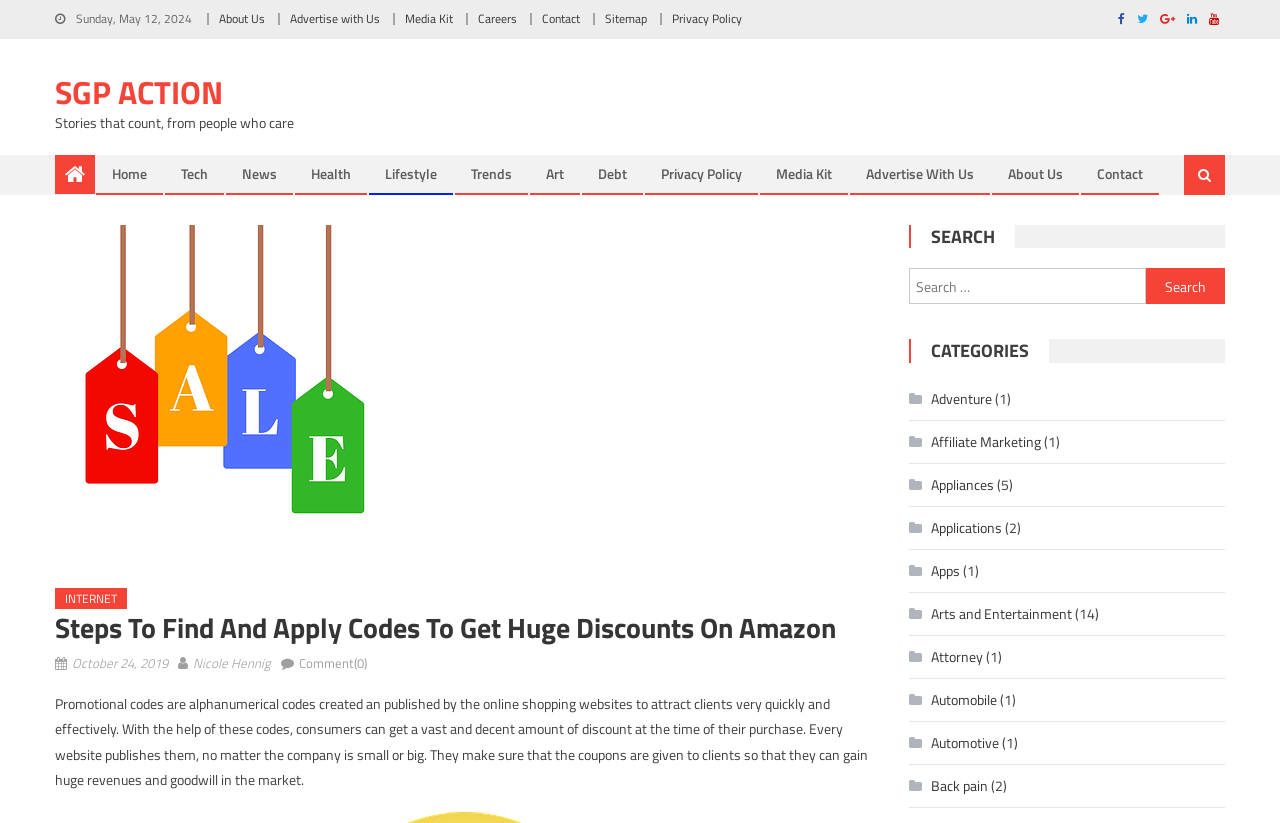Determine the main heading text of the webpage.

Steps To Find And Apply Codes To Get Huge Discounts On Amazon